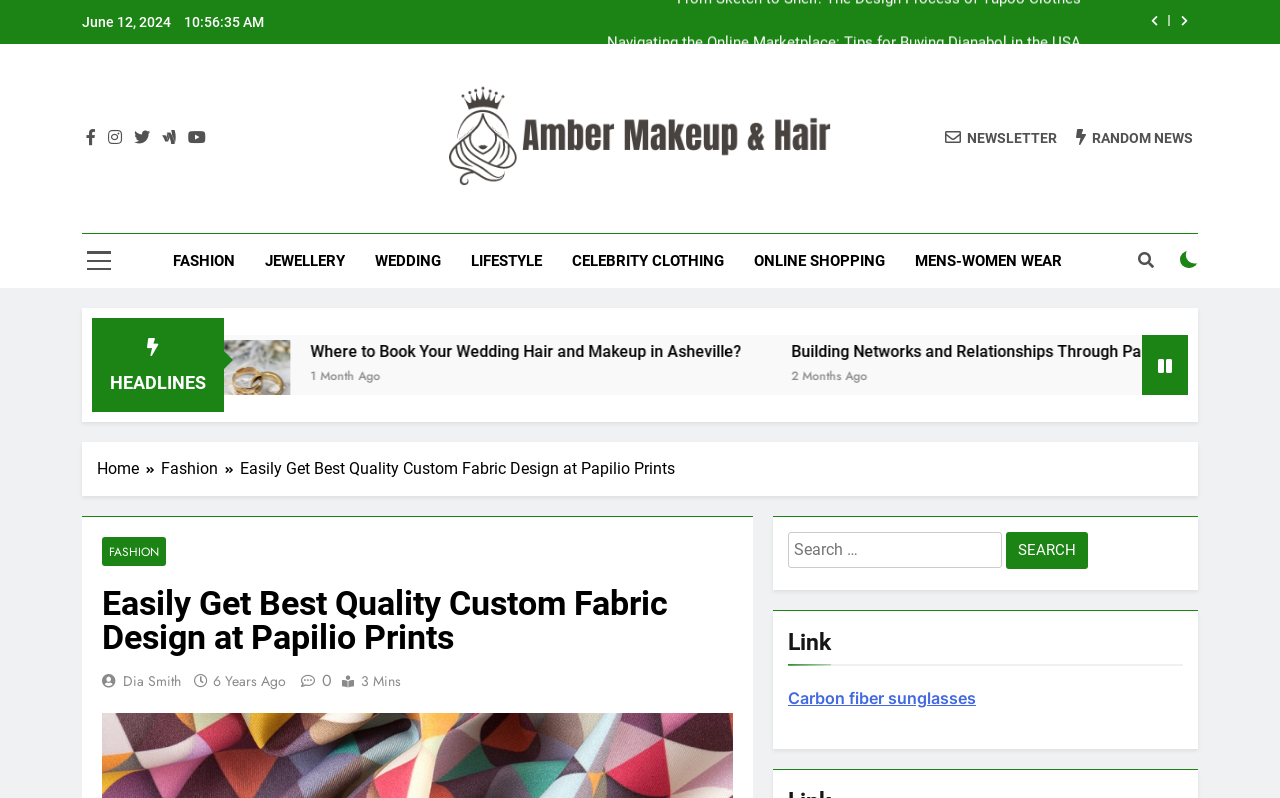Locate the bounding box coordinates of the UI element described by: "Fashion". Provide the coordinates as four float numbers between 0 and 1, formatted as [left, top, right, bottom].

[0.123, 0.293, 0.195, 0.361]